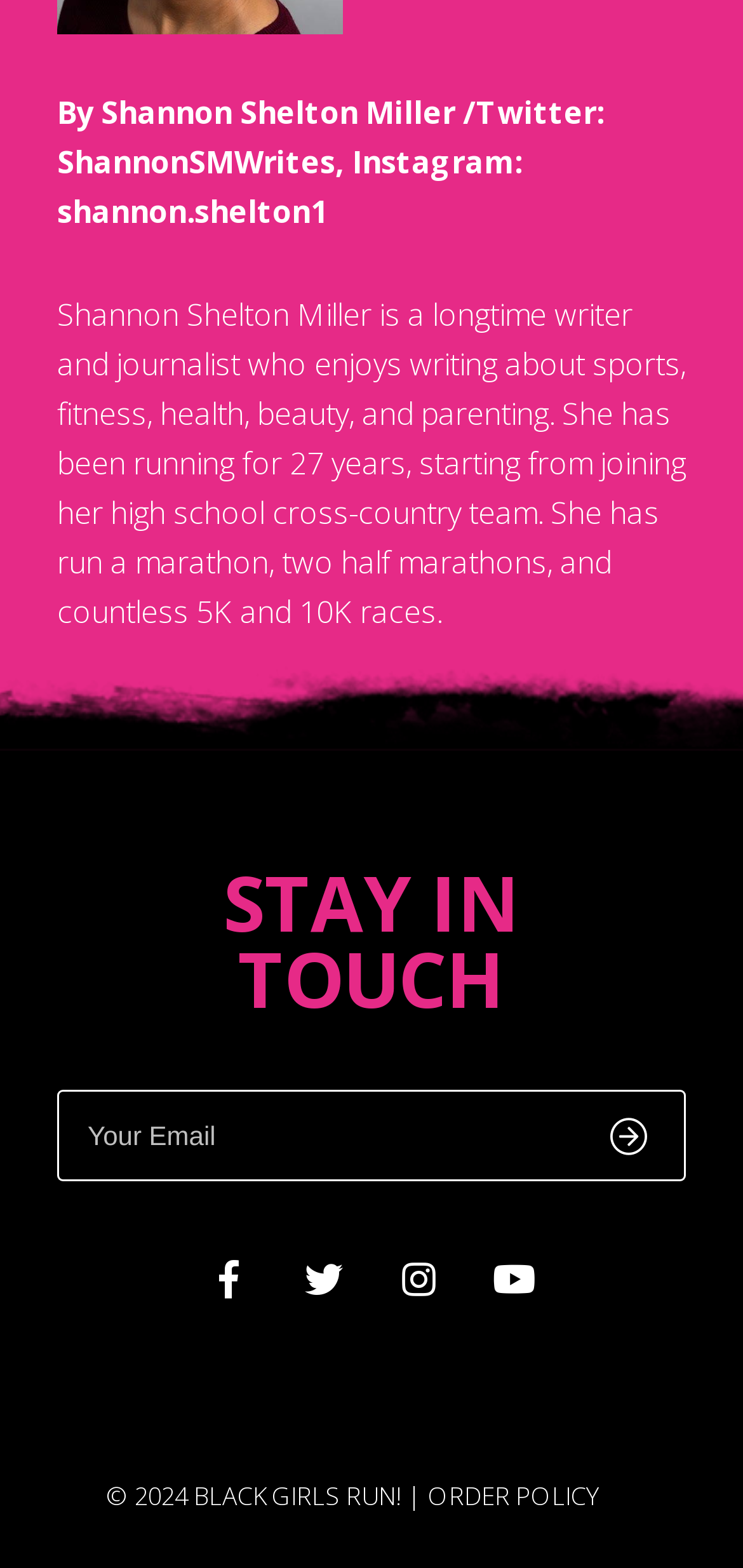Who is the author of the webpage?
Based on the image, give a concise answer in the form of a single word or short phrase.

Shannon Shelton Miller